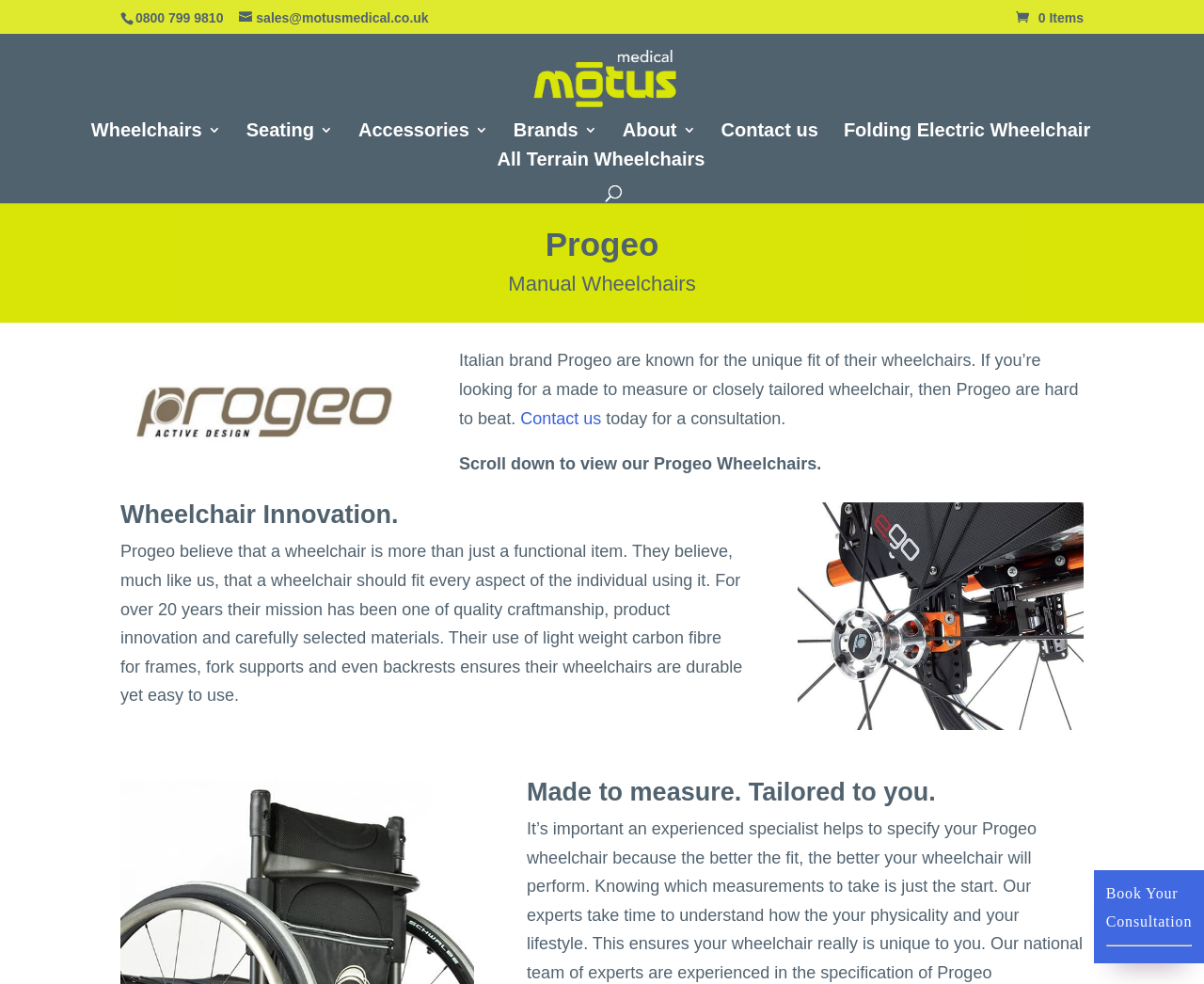Can you find the bounding box coordinates for the element to click on to achieve the instruction: "Go to the 'News and insight' page"?

None